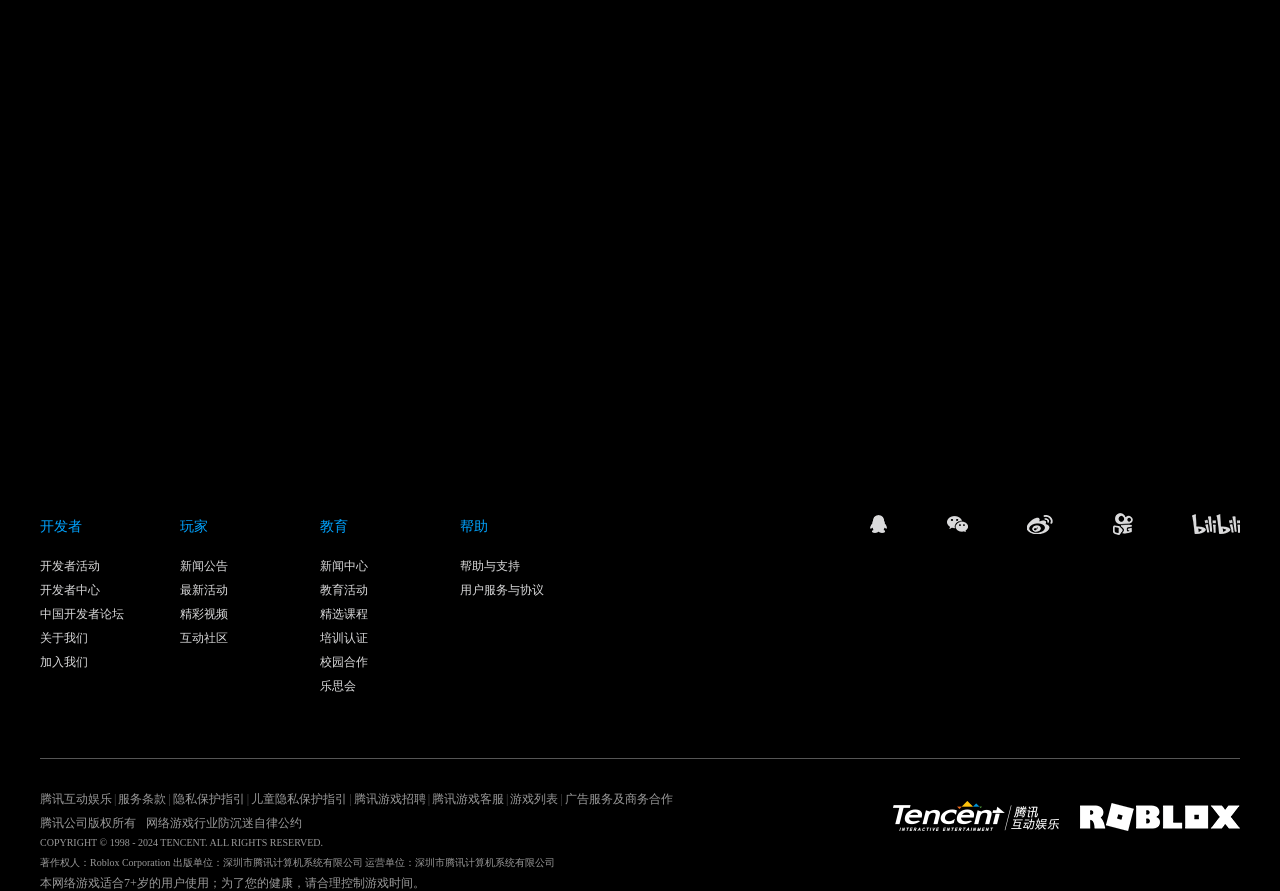Locate the bounding box coordinates of the UI element described by: "培训认证". Provide the coordinates as four float numbers between 0 and 1, formatted as [left, top, right, bottom].

[0.25, 0.703, 0.359, 0.73]